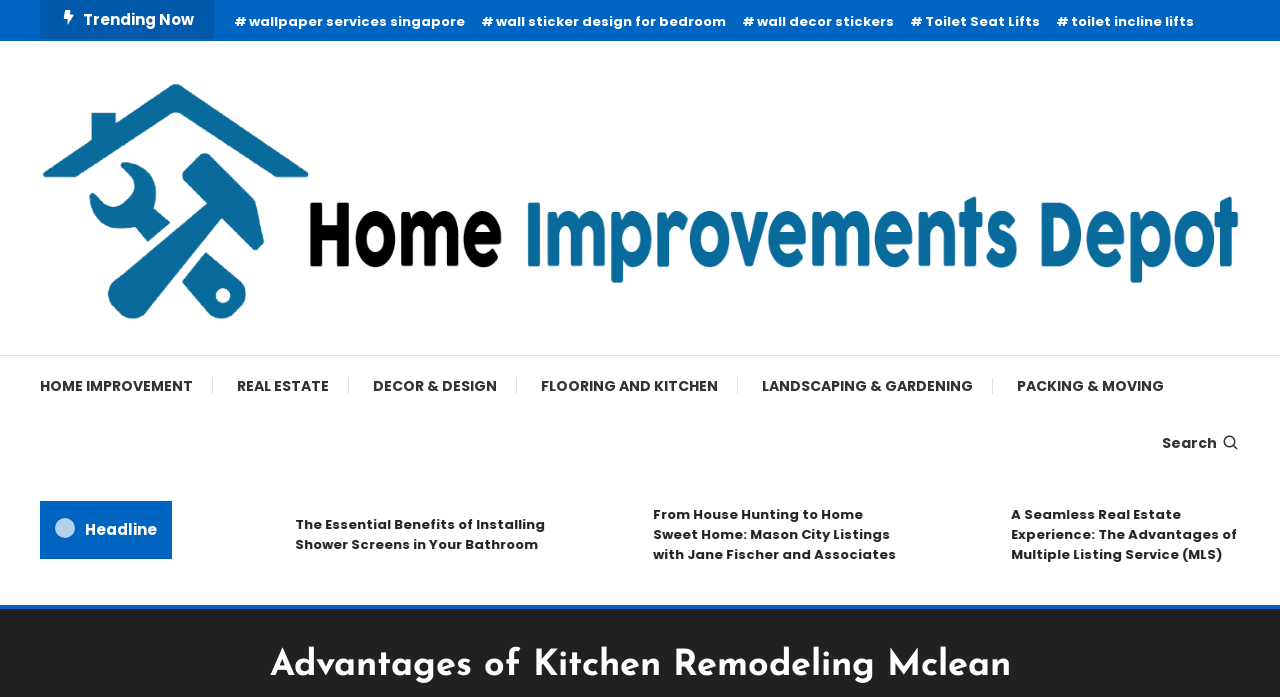Find the bounding box coordinates of the area to click in order to follow the instruction: "Explore 'FLOORING AND KITCHEN'".

[0.407, 0.51, 0.577, 0.596]